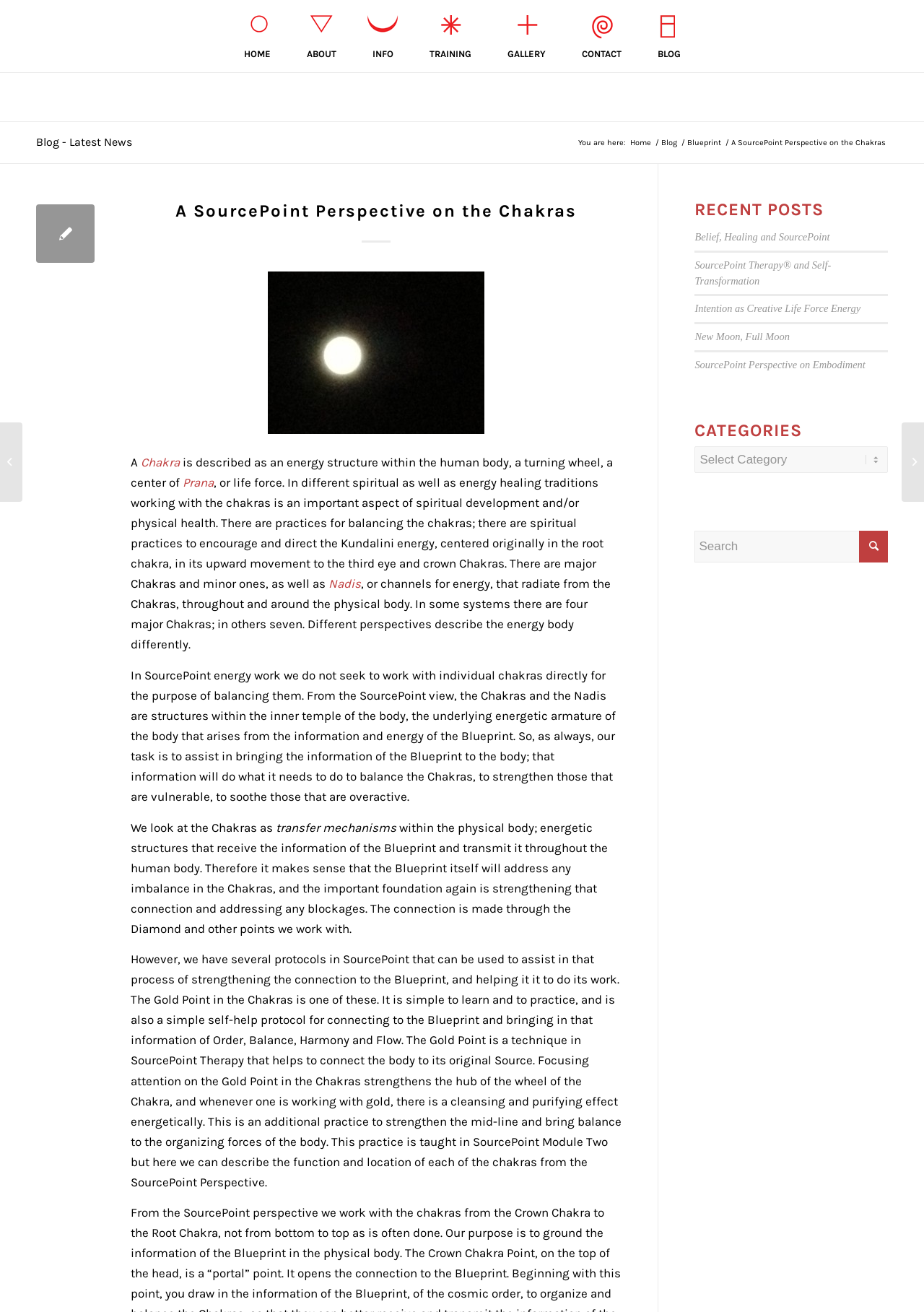Based on the image, please respond to the question with as much detail as possible:
What is the name of the point that strengthens the hub of the wheel of the Chakra?

Based on the webpage content, the Gold Point is a point in the Chakras that strengthens the hub of the wheel of the Chakra, and it is a technique in SourcePoint Therapy that helps to connect the body to its original Source.